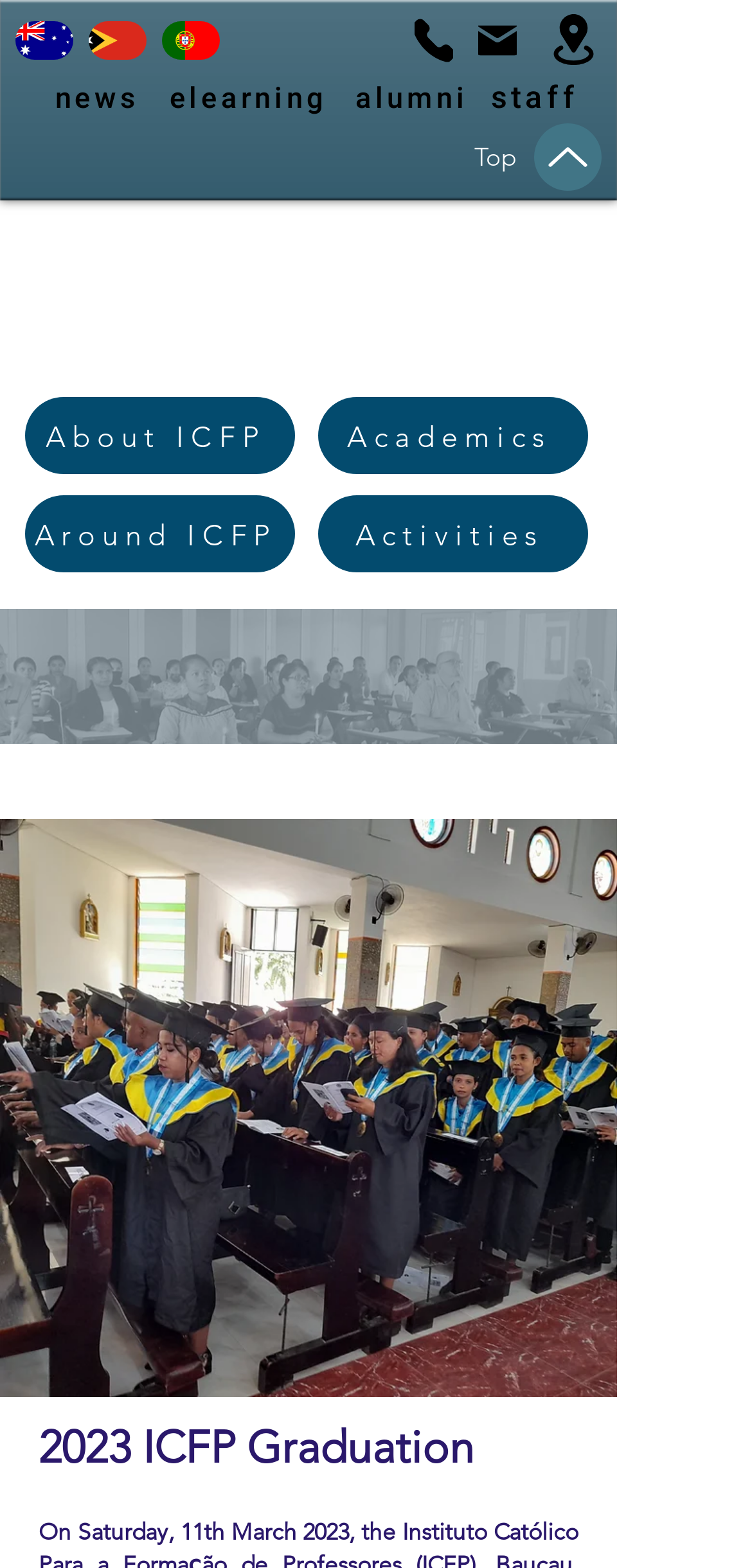Identify and provide the main heading of the webpage.

2023 ICFP Graduation